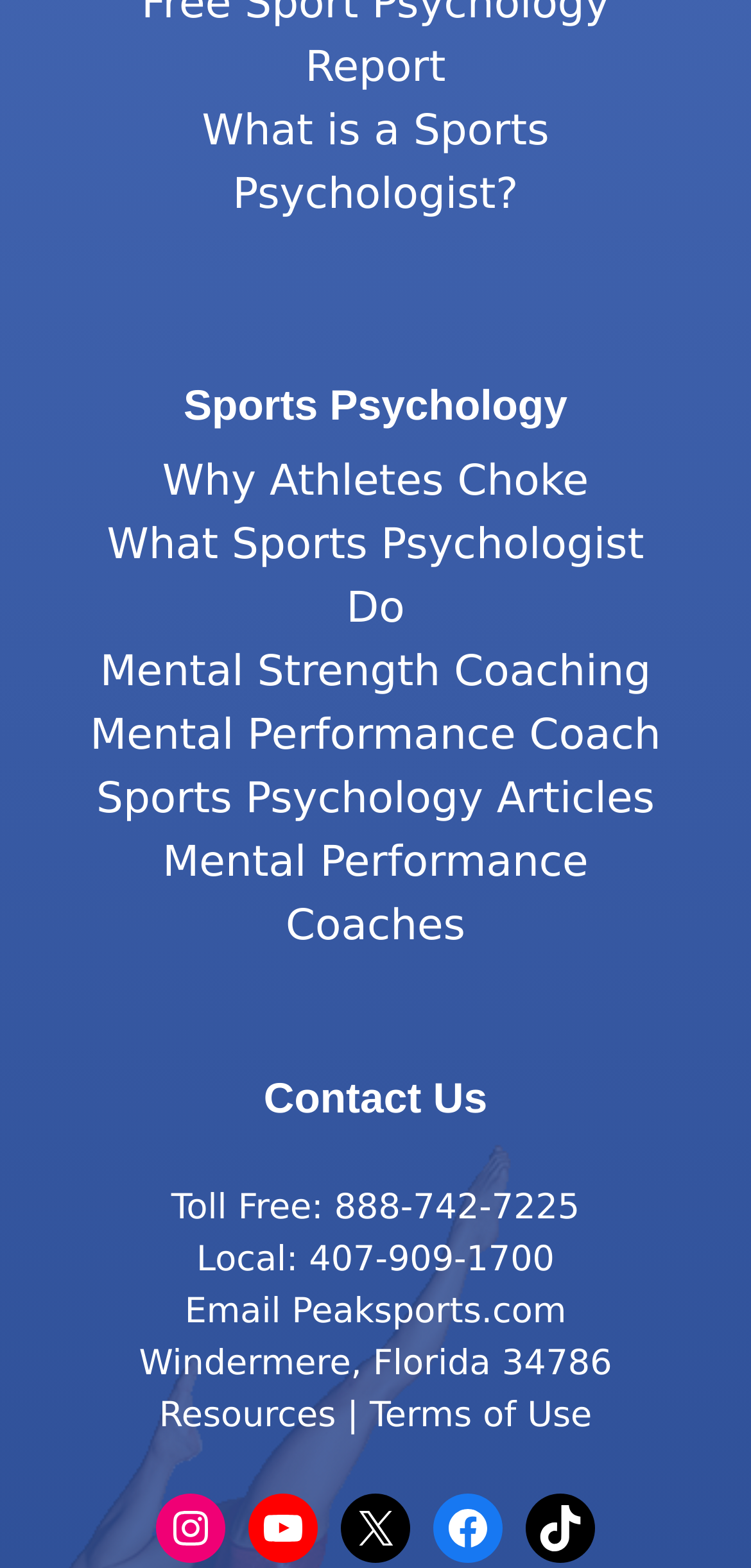What is the main topic of this webpage?
Using the details shown in the screenshot, provide a comprehensive answer to the question.

Based on the webpage structure and content, the main topic of this webpage is Sports Psychology, which is indicated by the heading 'Sports Psychology' and the various links related to sports psychology, such as 'What is a Sports Psychologist?' and 'Mental Strength Coaching'.